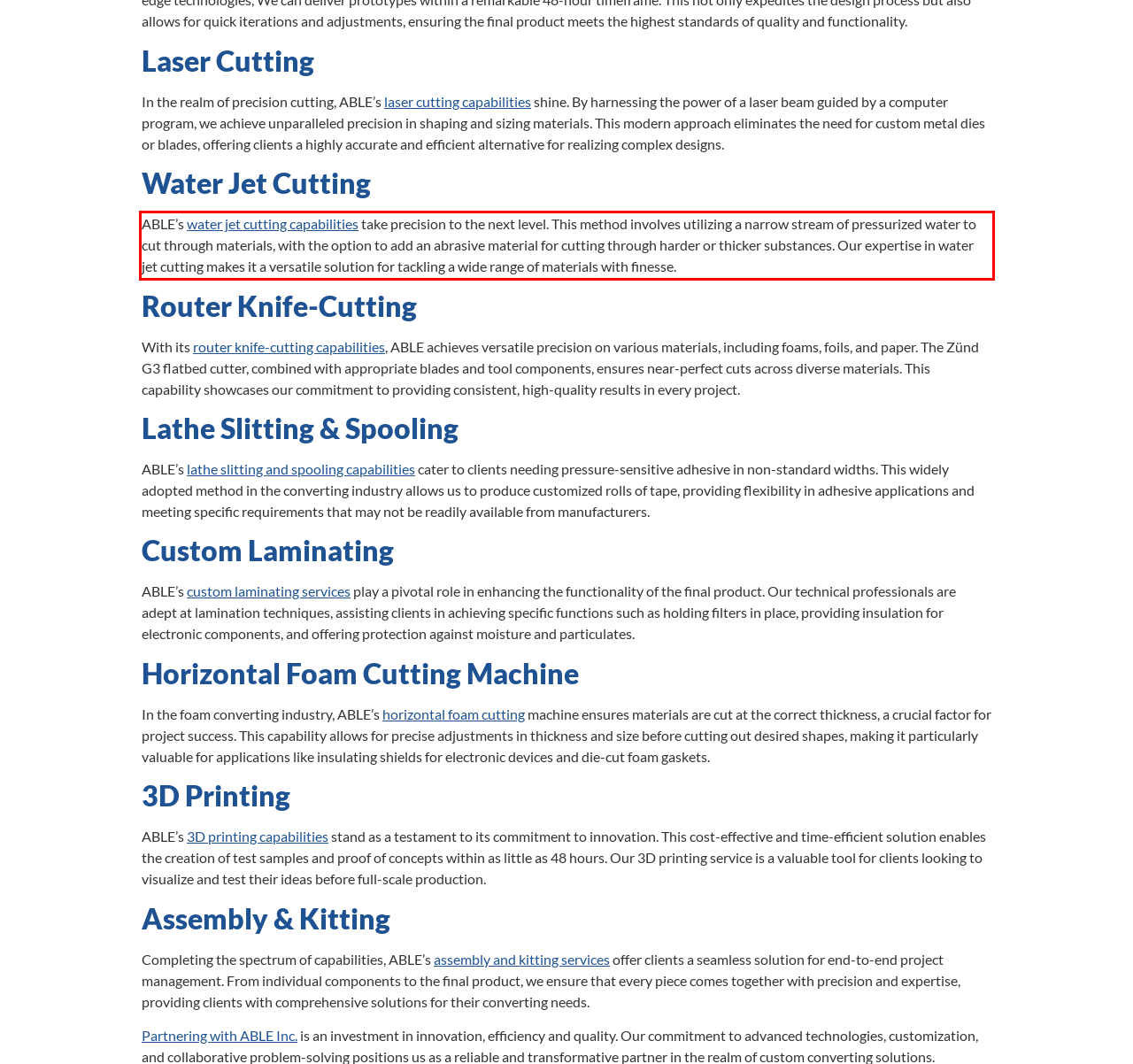Examine the webpage screenshot, find the red bounding box, and extract the text content within this marked area.

ABLE’s water jet cutting capabilities take precision to the next level. This method involves utilizing a narrow stream of pressurized water to cut through materials, with the option to add an abrasive material for cutting through harder or thicker substances. Our expertise in water jet cutting makes it a versatile solution for tackling a wide range of materials with finesse.